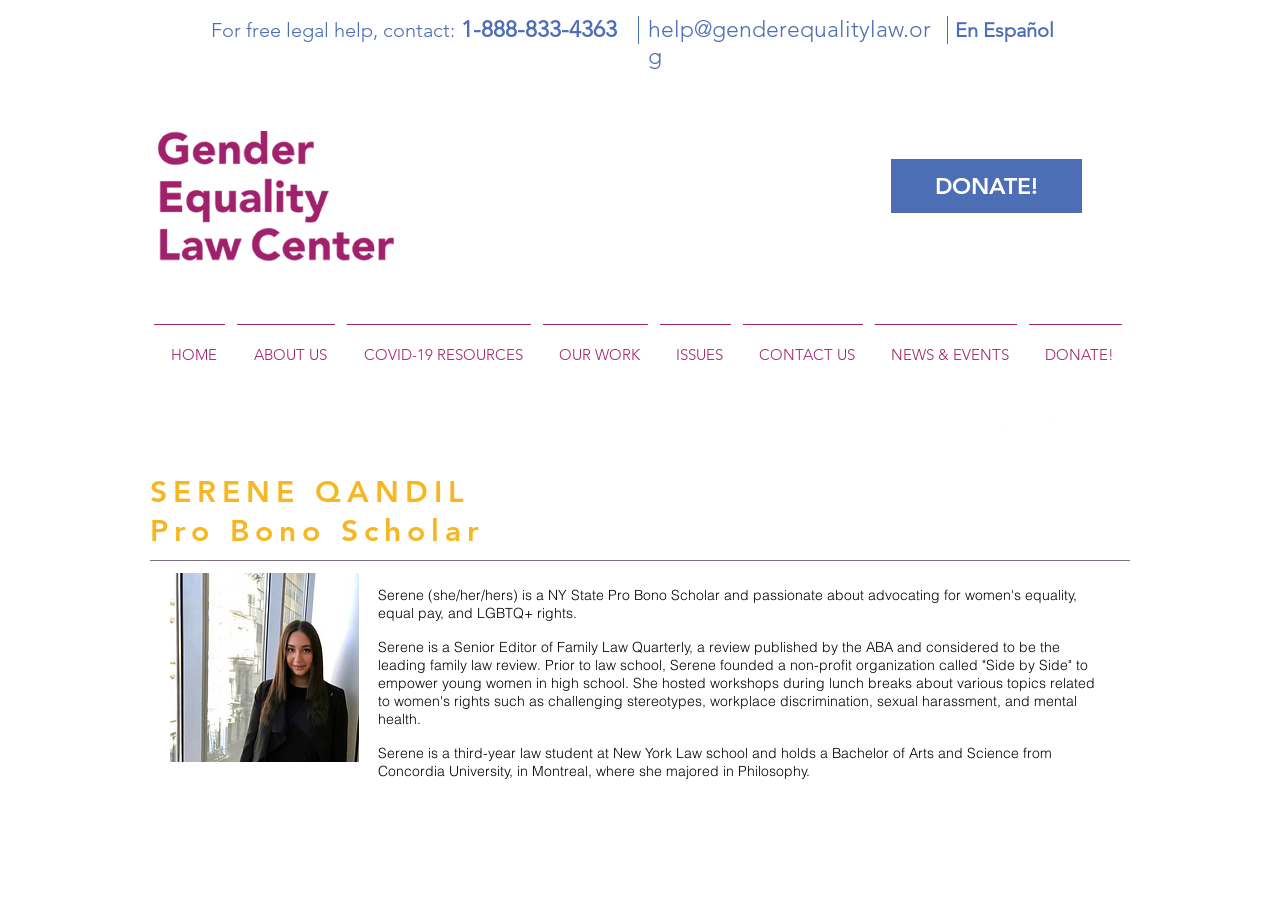Can you find the bounding box coordinates for the UI element given this description: "ISSUES"? Provide the coordinates as four float numbers between 0 and 1: [left, top, right, bottom].

[0.511, 0.358, 0.576, 0.407]